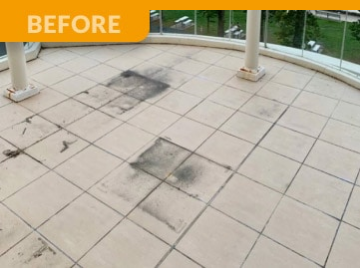What is the material of the railing? Examine the screenshot and reply using just one word or a brief phrase.

Glass